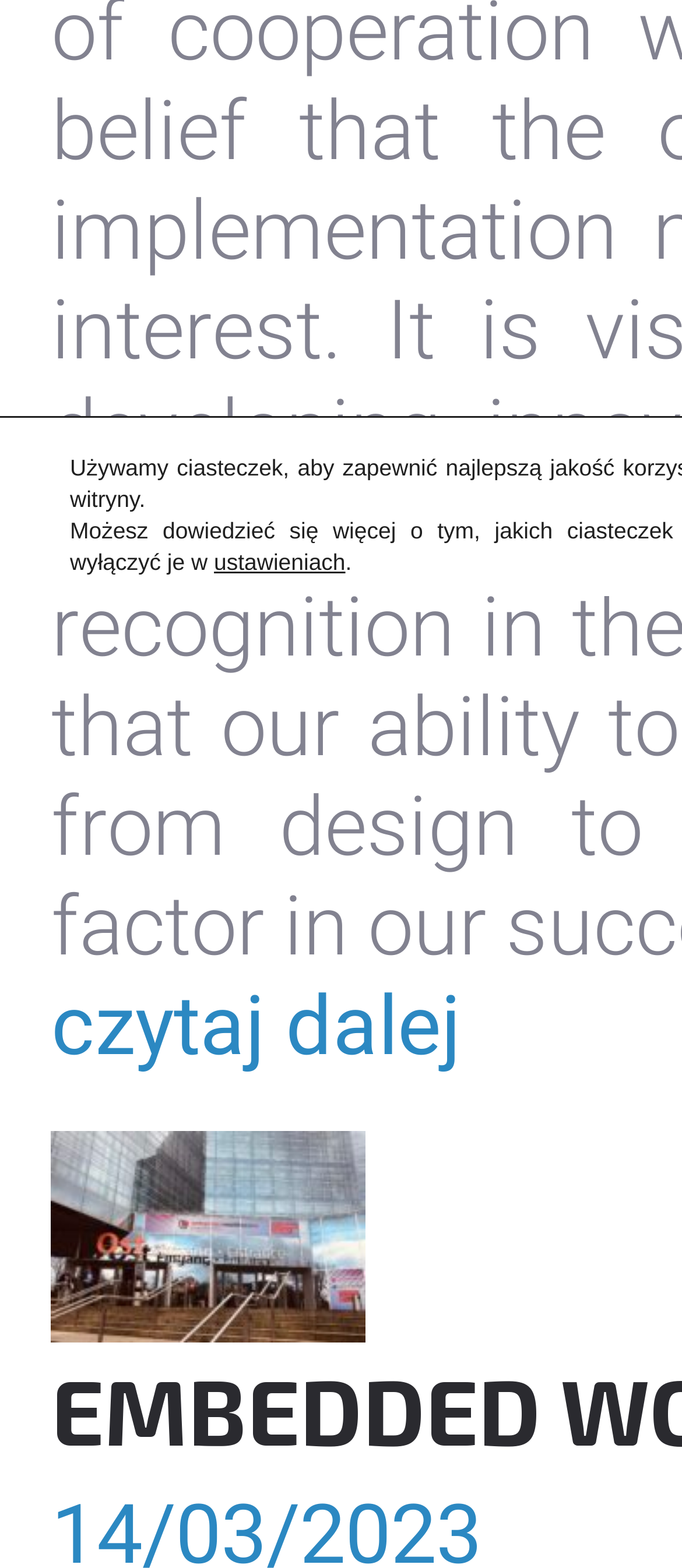Using the webpage screenshot and the element description ustawieniach, determine the bounding box coordinates. Specify the coordinates in the format (top-left x, top-left y, bottom-right x, bottom-right y) with values ranging from 0 to 1.

[0.314, 0.349, 0.506, 0.369]